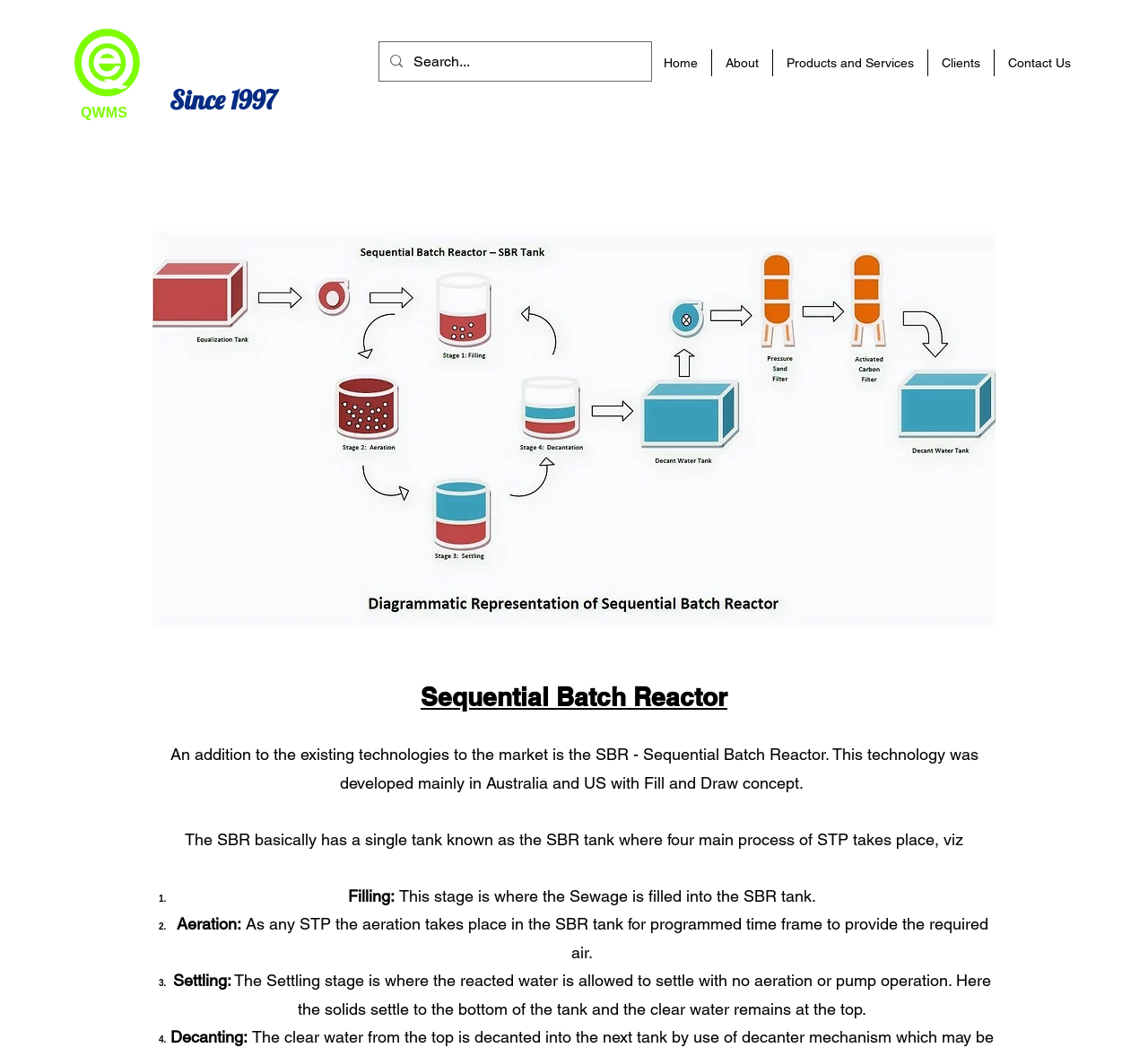What happens during the Settling stage in the SBR process?
Refer to the screenshot and respond with a concise word or phrase.

Solids settle to the bottom, clear water remains at the top